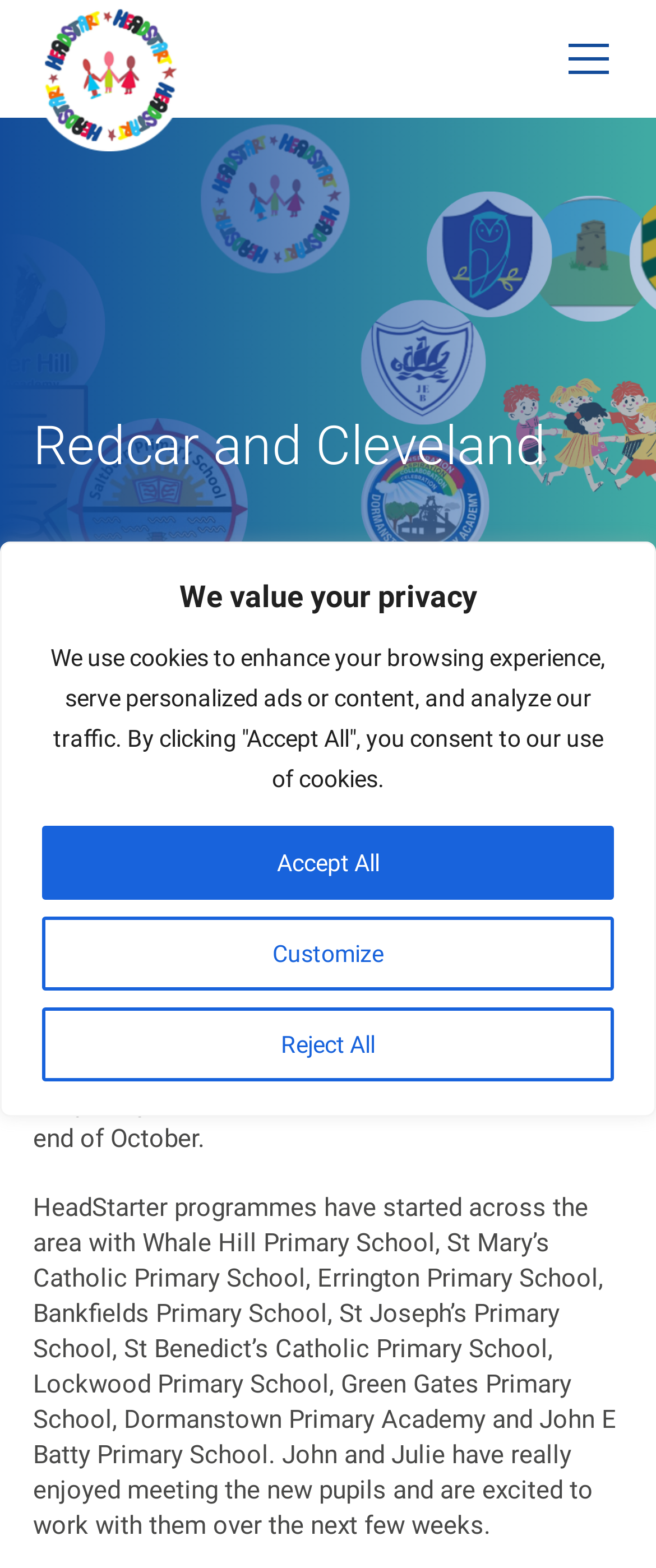Identify and provide the bounding box coordinates of the UI element described: "alt="HeadStart South Tees"". The coordinates should be formatted as [left, top, right, bottom], with each number being a float between 0 and 1.

[0.05, 0.0, 0.281, 0.103]